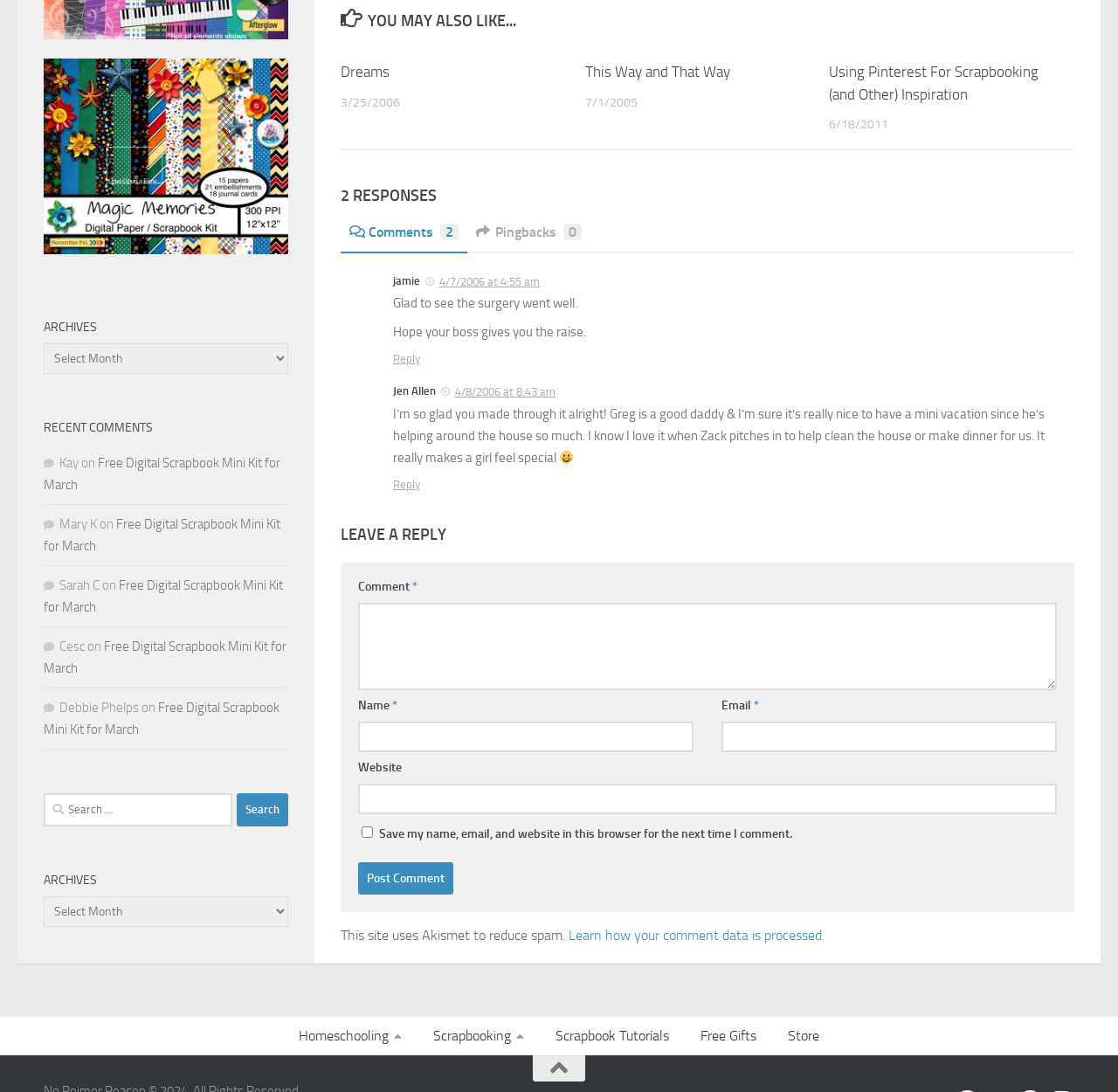Kindly determine the bounding box coordinates of the area that needs to be clicked to fulfill this instruction: "Search for something".

[0.039, 0.726, 0.258, 0.756]